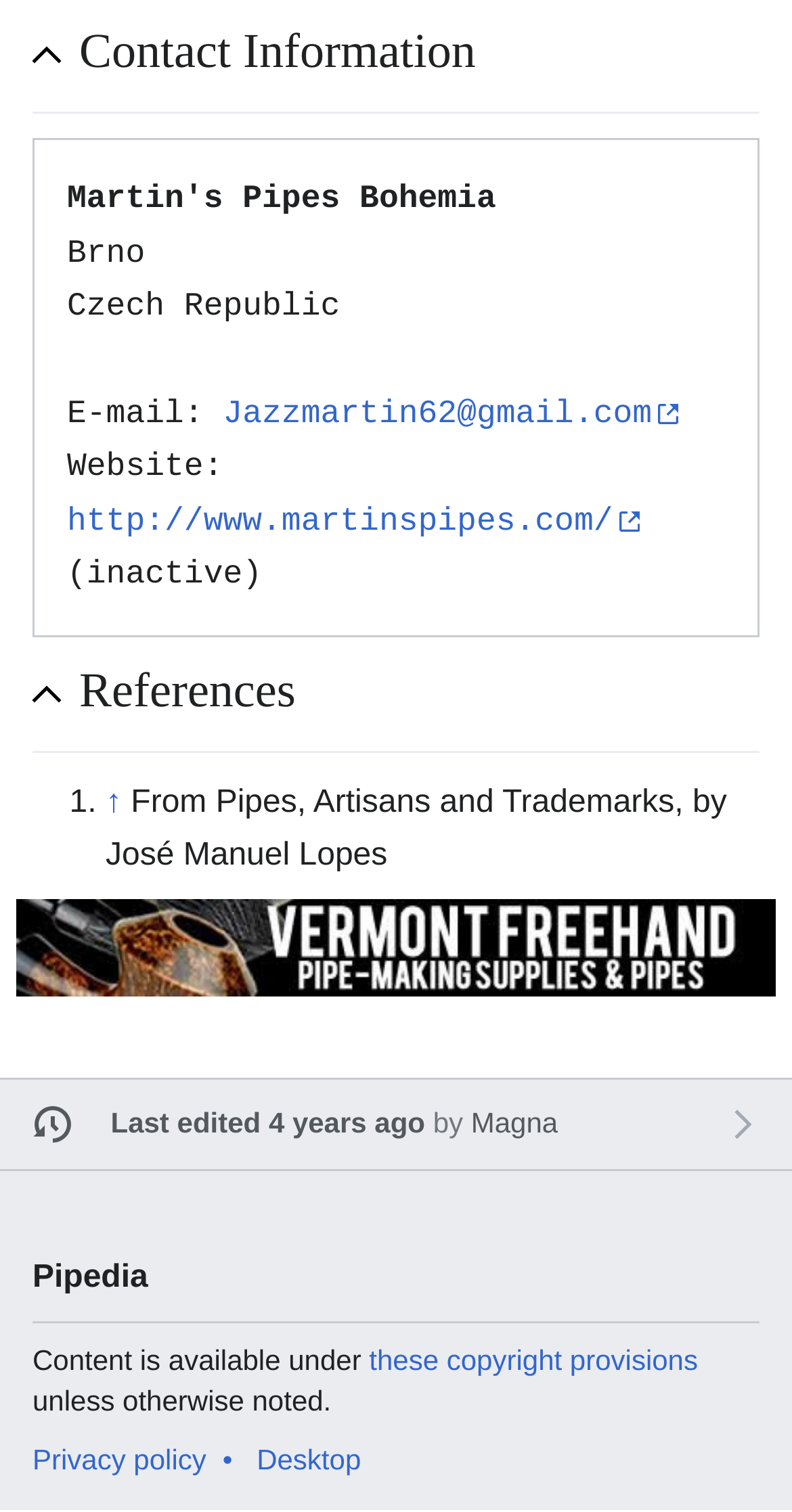Please answer the following question using a single word or phrase: 
What is the first reference mentioned?

From Pipes, Artisans and Trademarks, by José Manuel Lopes